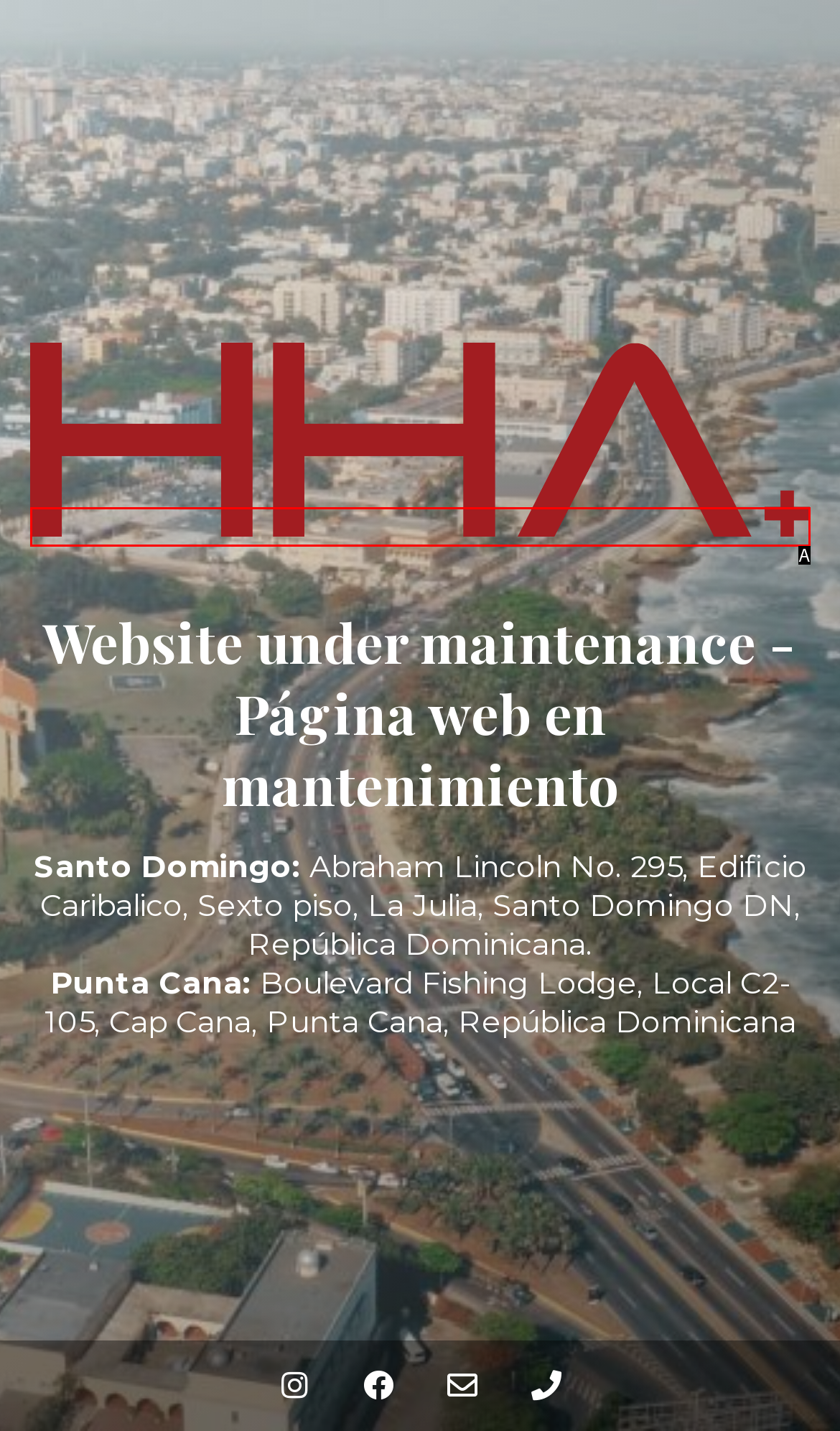Determine which option aligns with the description: alt="logo". Provide the letter of the chosen option directly.

A